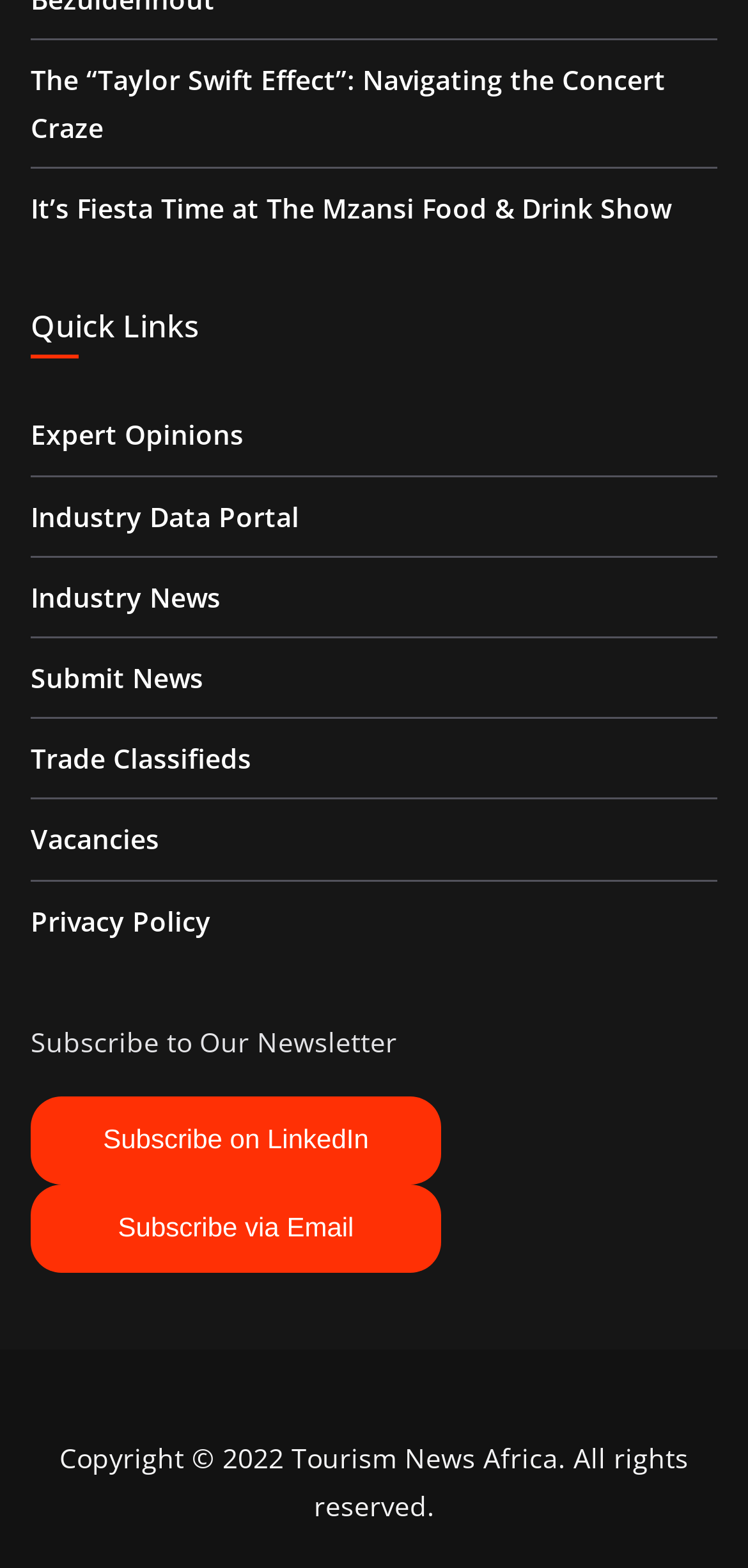Locate the bounding box coordinates of the region to be clicked to comply with the following instruction: "Reply to a topic". The coordinates must be four float numbers between 0 and 1, in the form [left, top, right, bottom].

None